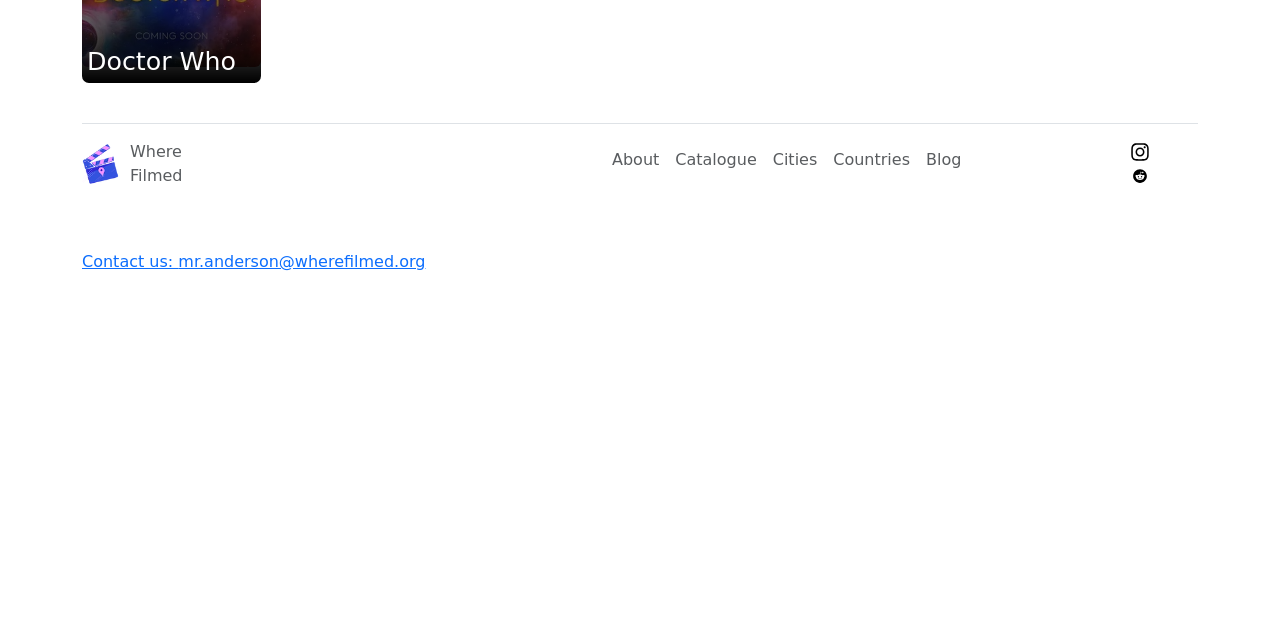Given the element description Contact us: mr.anderson@wherefilmed.org, identify the bounding box coordinates for the UI element on the webpage screenshot. The format should be (top-left x, top-left y, bottom-right x, bottom-right y), with values between 0 and 1.

[0.064, 0.393, 0.332, 0.423]